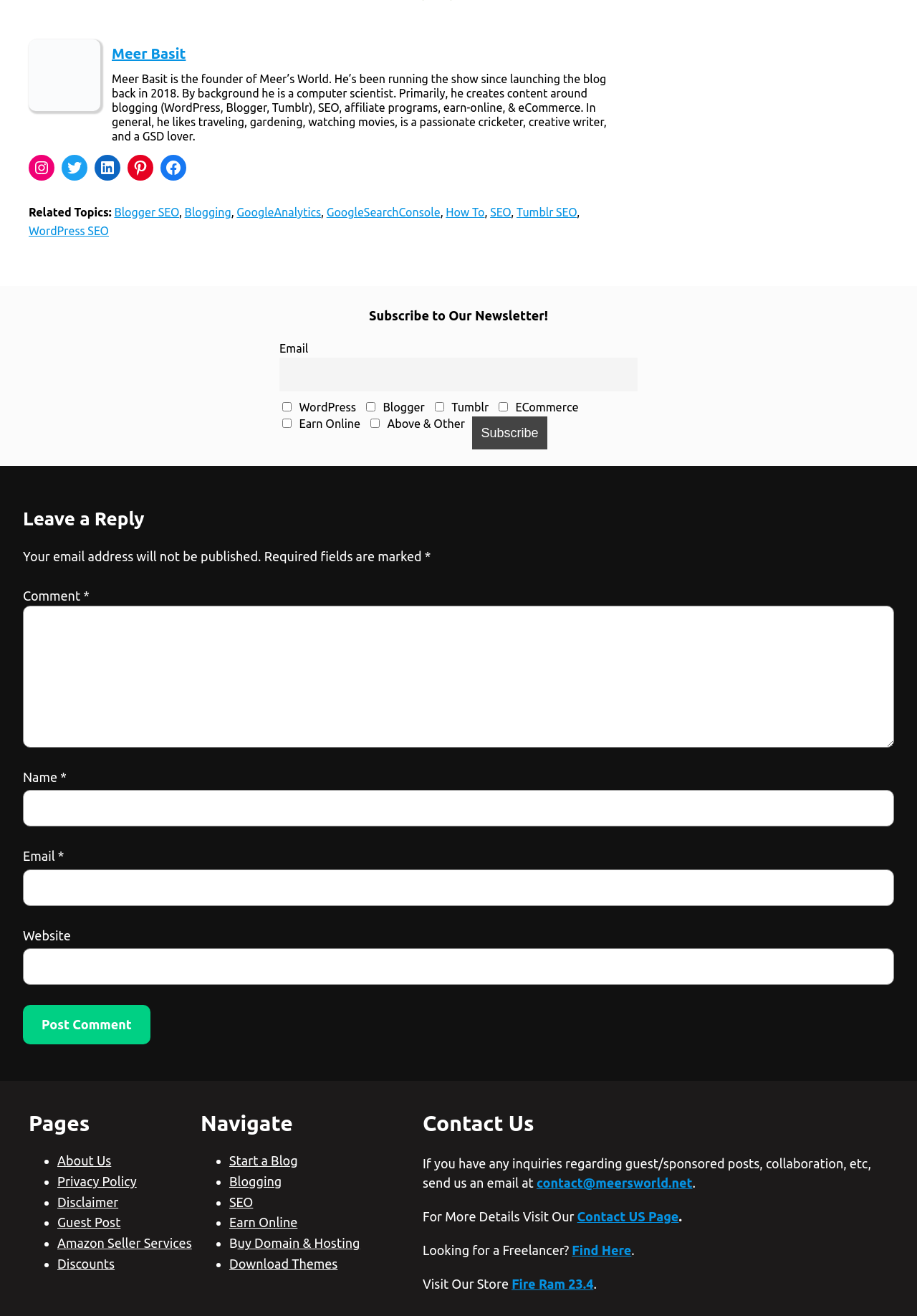Identify the bounding box coordinates of the clickable region to carry out the given instruction: "Check the SEO page".

[0.25, 0.908, 0.276, 0.919]